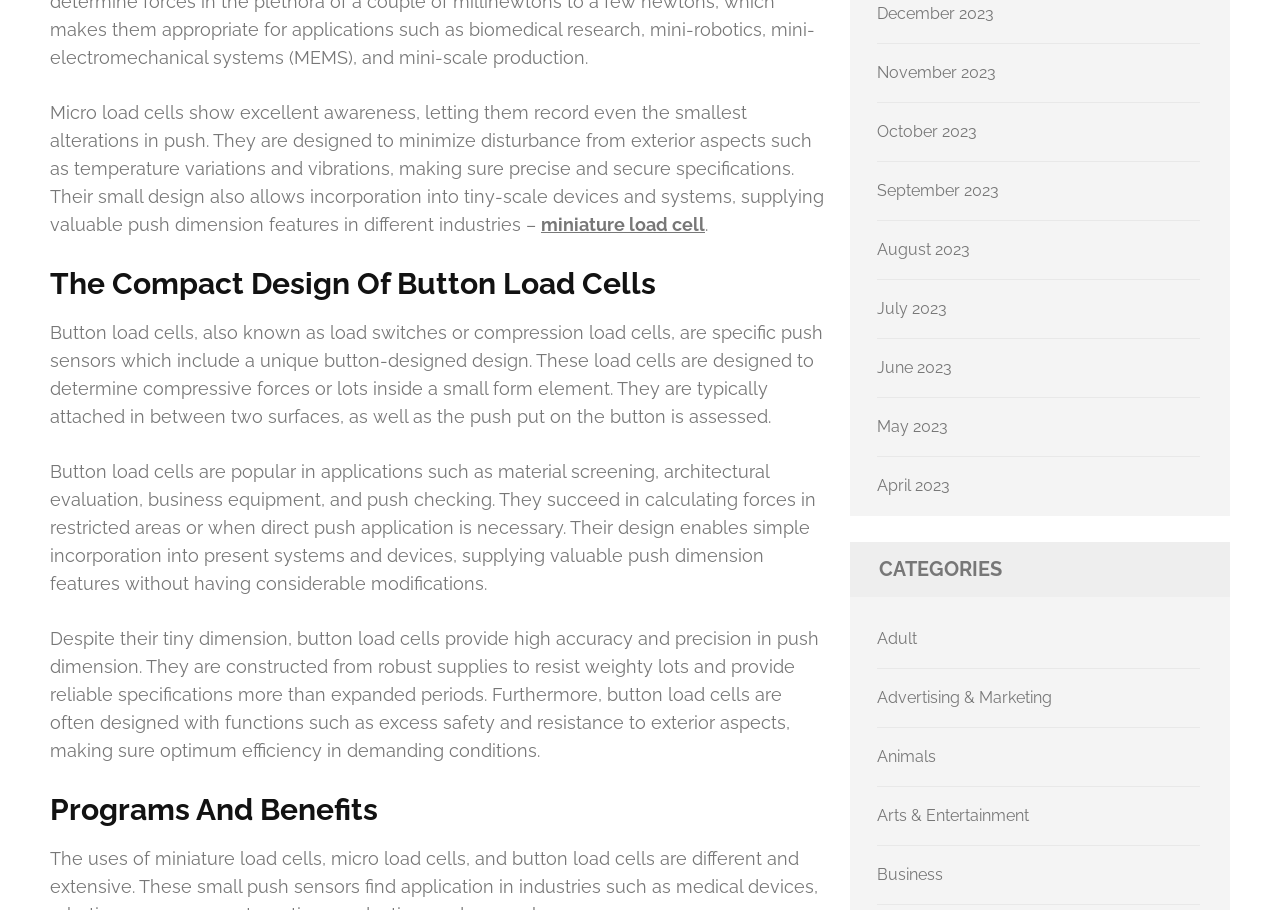Identify the bounding box of the UI element described as follows: "August 2023". Provide the coordinates as four float numbers in the range of 0 to 1 [left, top, right, bottom].

[0.685, 0.264, 0.758, 0.285]